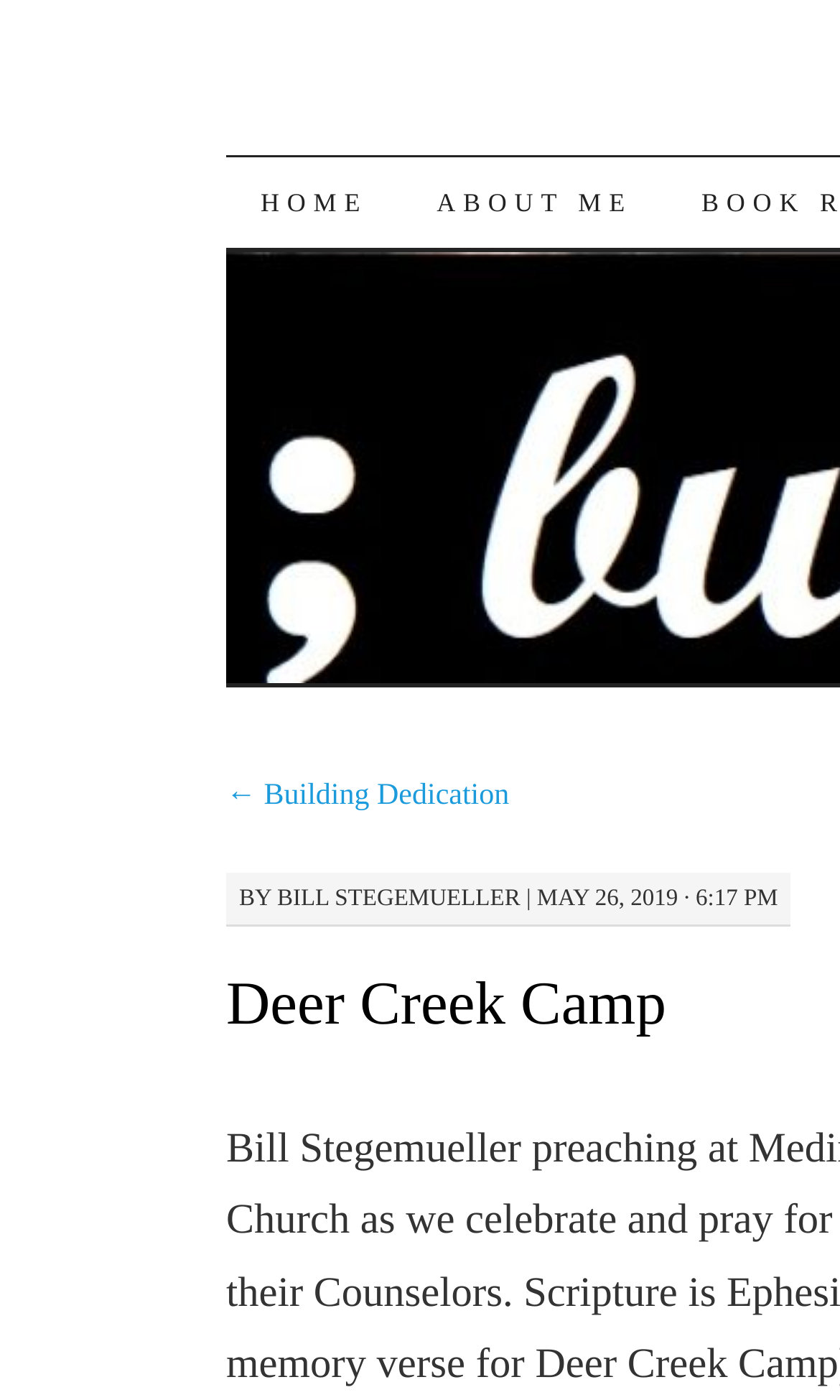What is the name of the preacher? From the image, respond with a single word or brief phrase.

Bill Stegemueller